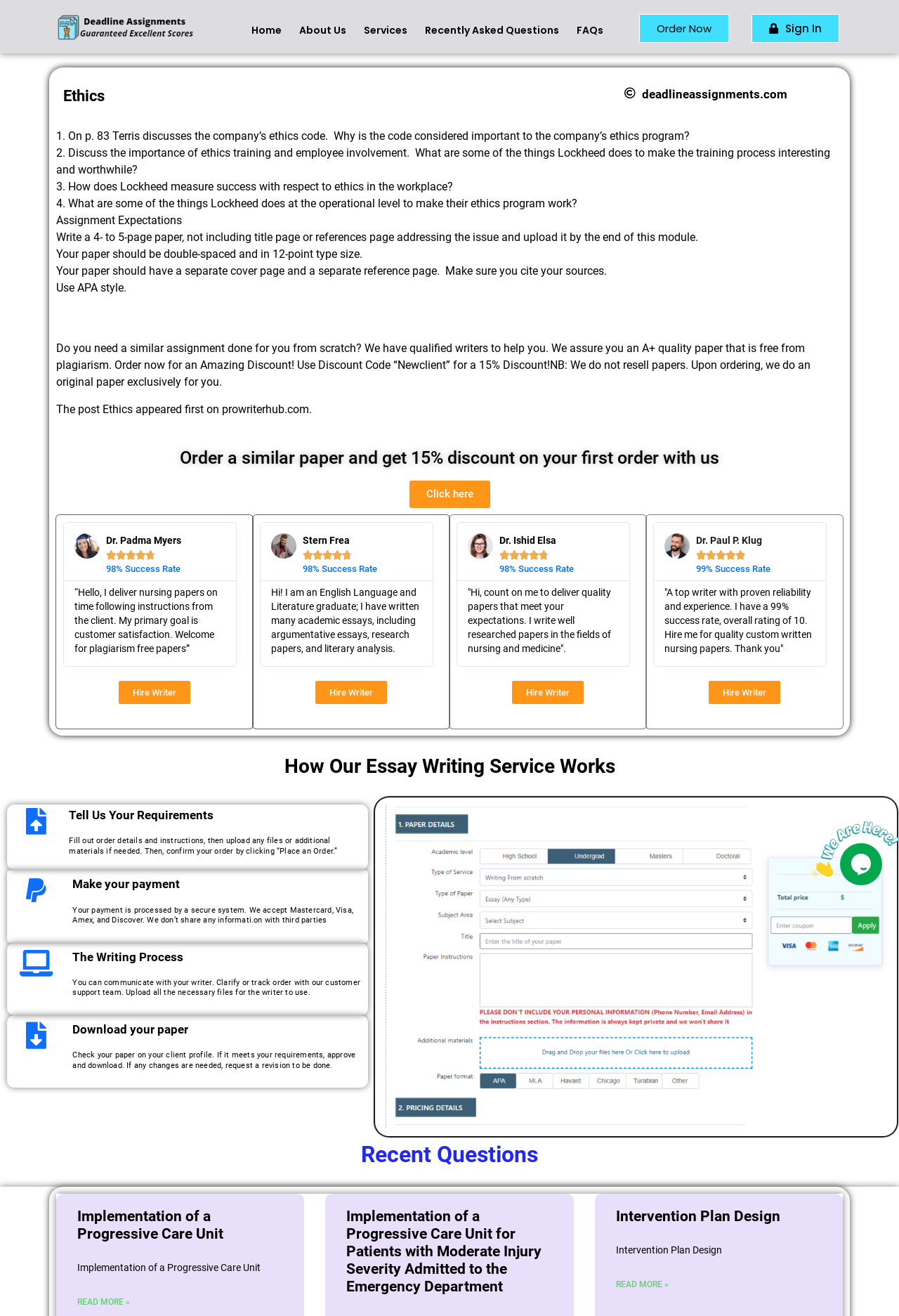Please specify the bounding box coordinates for the clickable region that will help you carry out the instruction: "Click on the 'Order Now' button".

[0.711, 0.011, 0.811, 0.033]